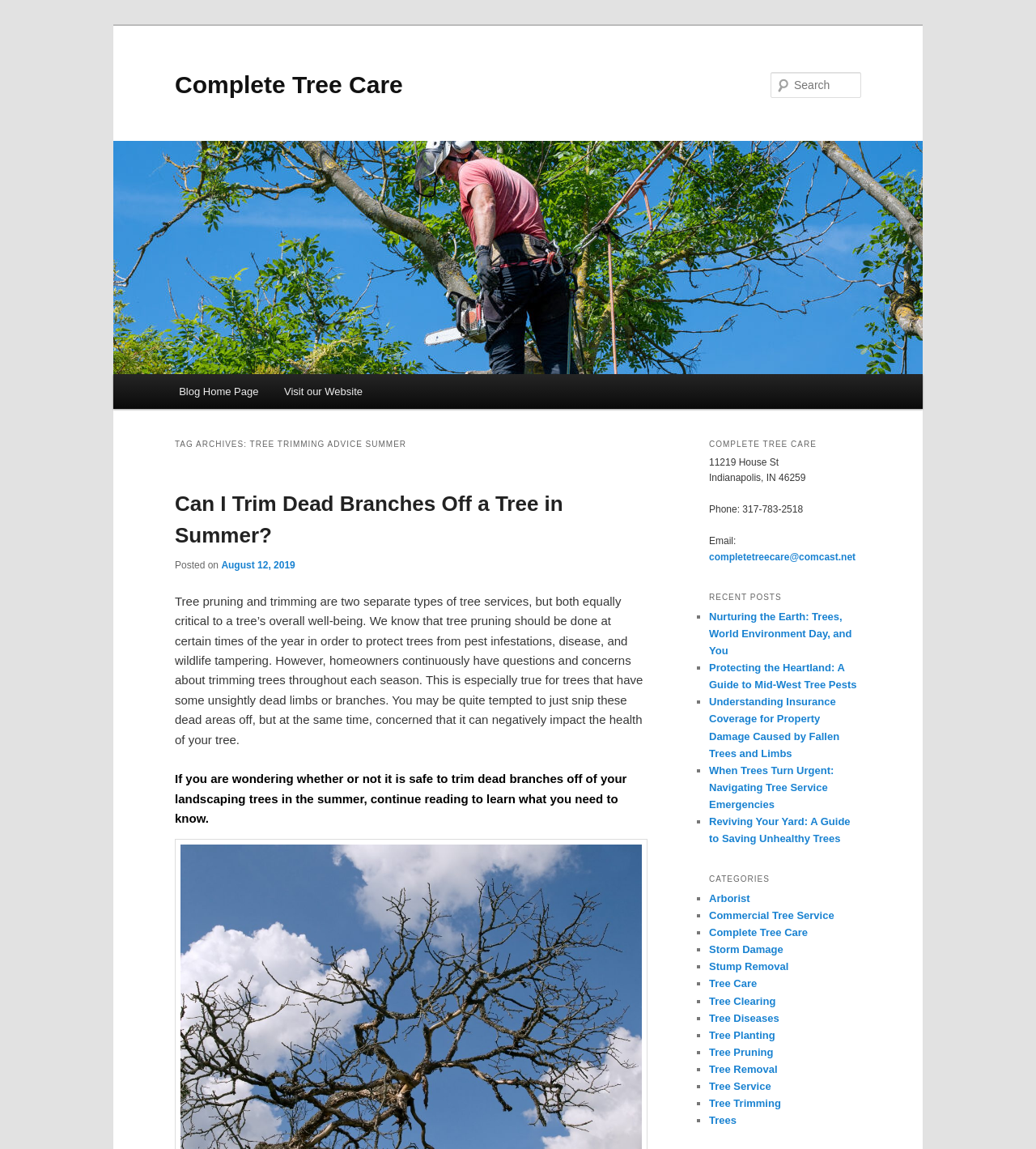Find the bounding box coordinates for the area that should be clicked to accomplish the instruction: "Search for a topic".

[0.744, 0.063, 0.831, 0.085]